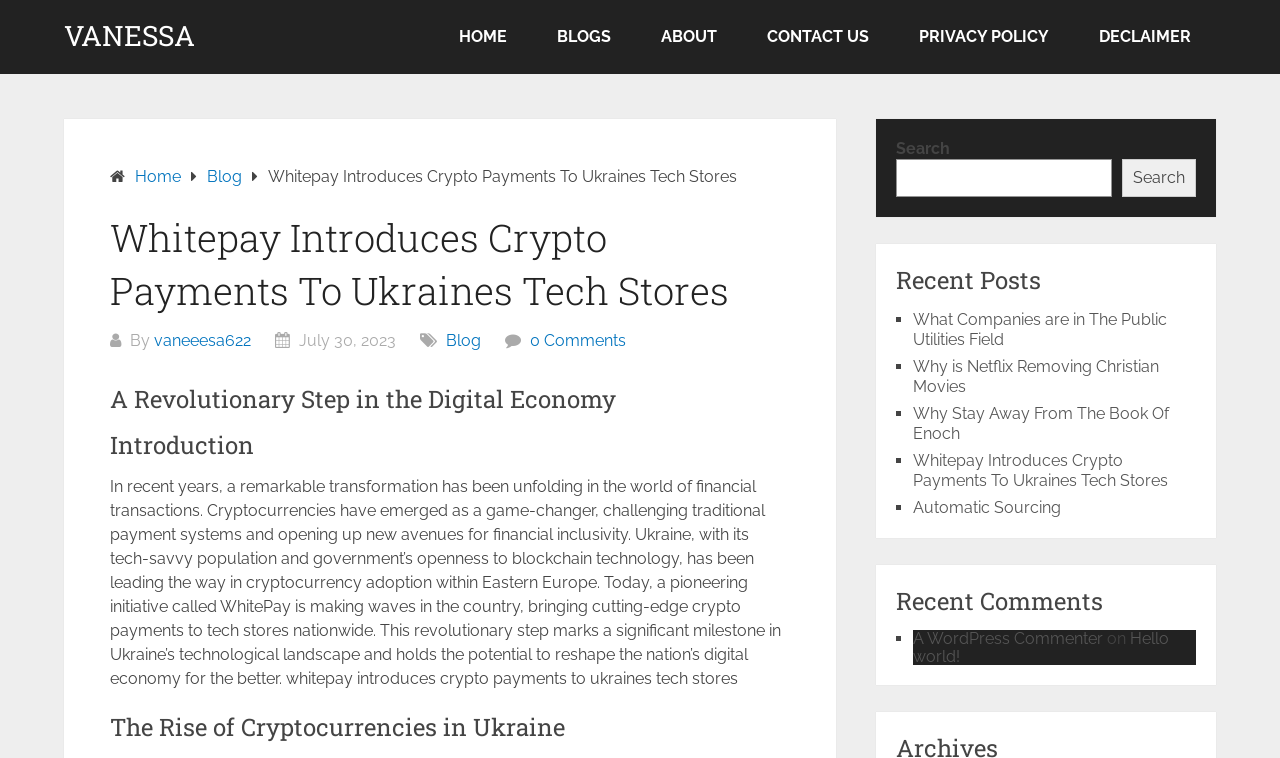What is the date of the blog post?
Answer with a single word or phrase by referring to the visual content.

July 30, 2023